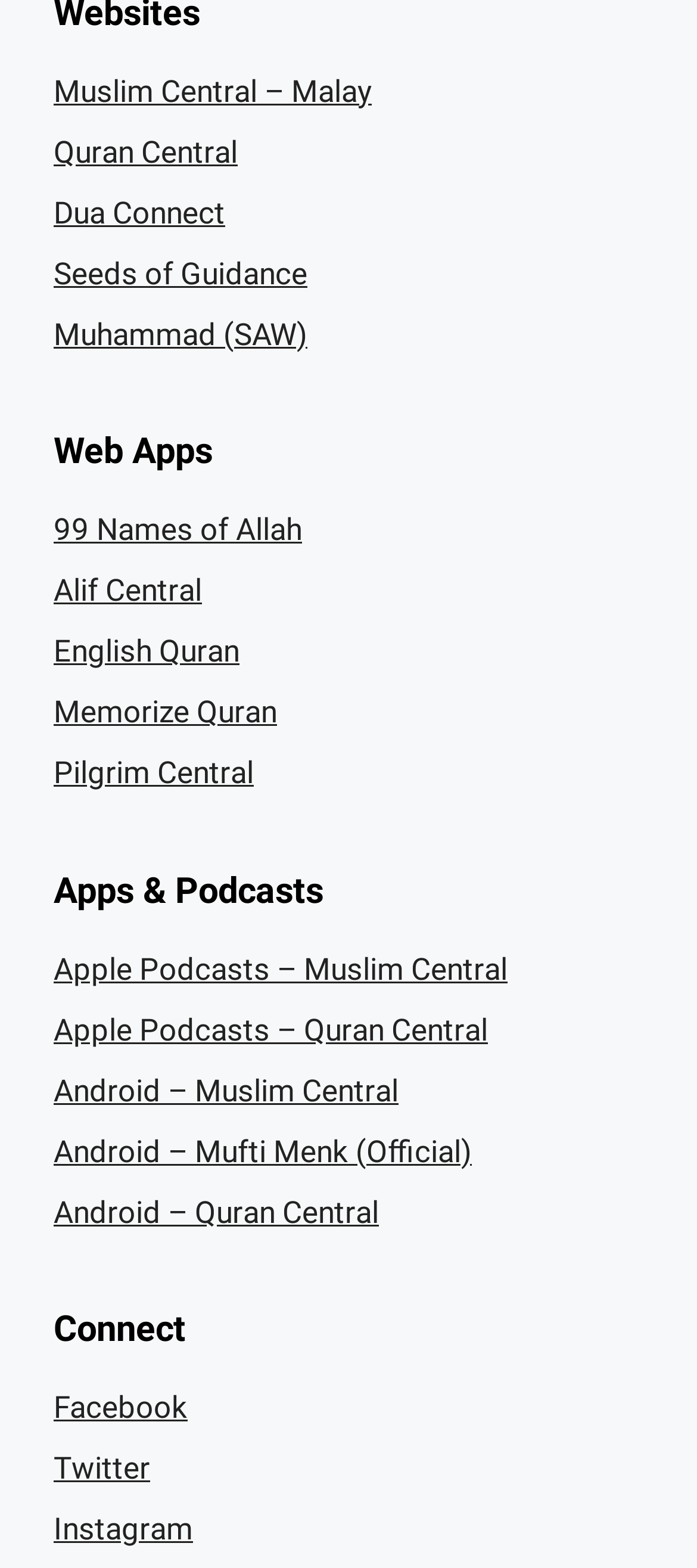How many links are there under the Apps & Podcasts section?
Based on the screenshot, respond with a single word or phrase.

6